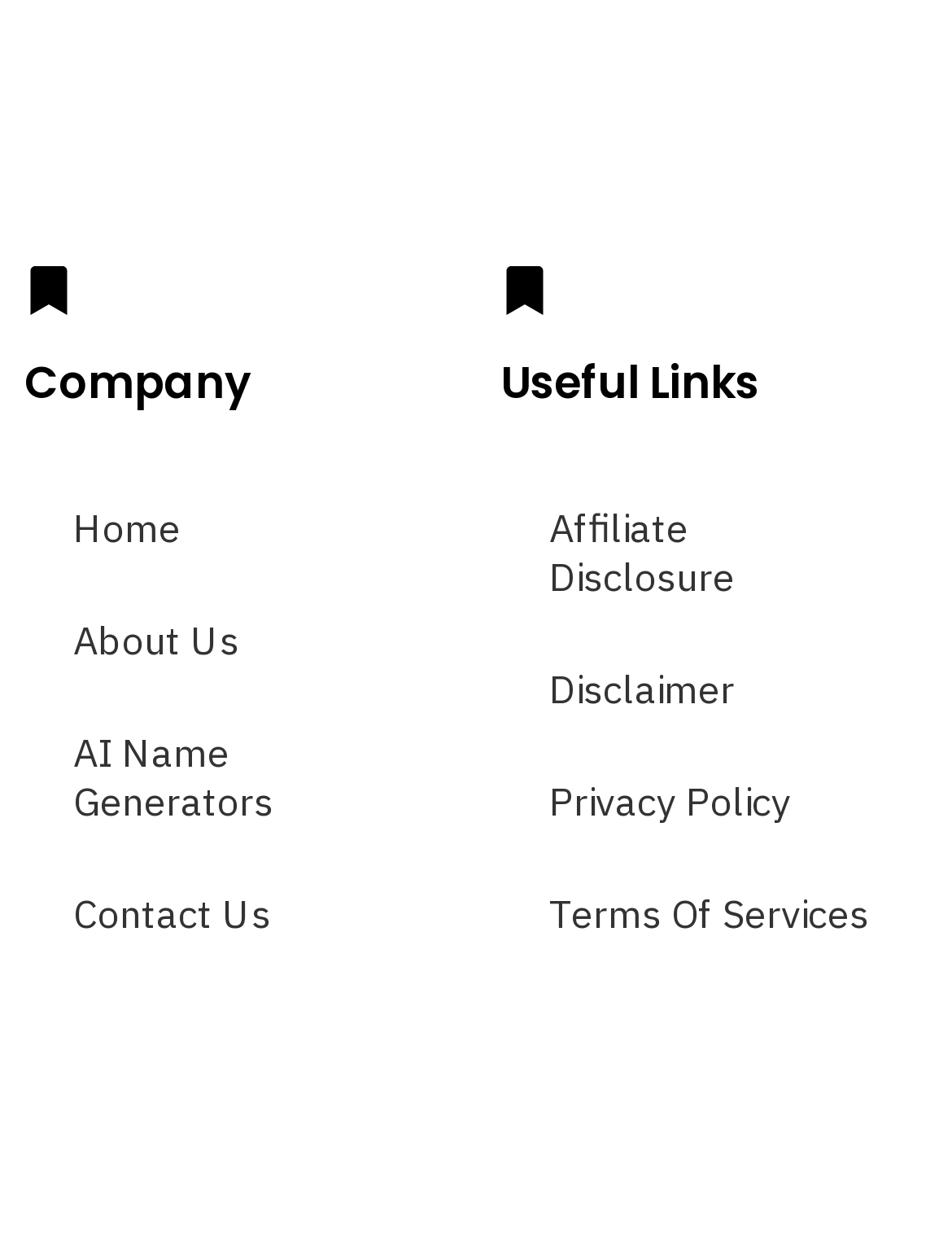Answer this question in one word or a short phrase: How many main navigation links are there?

4